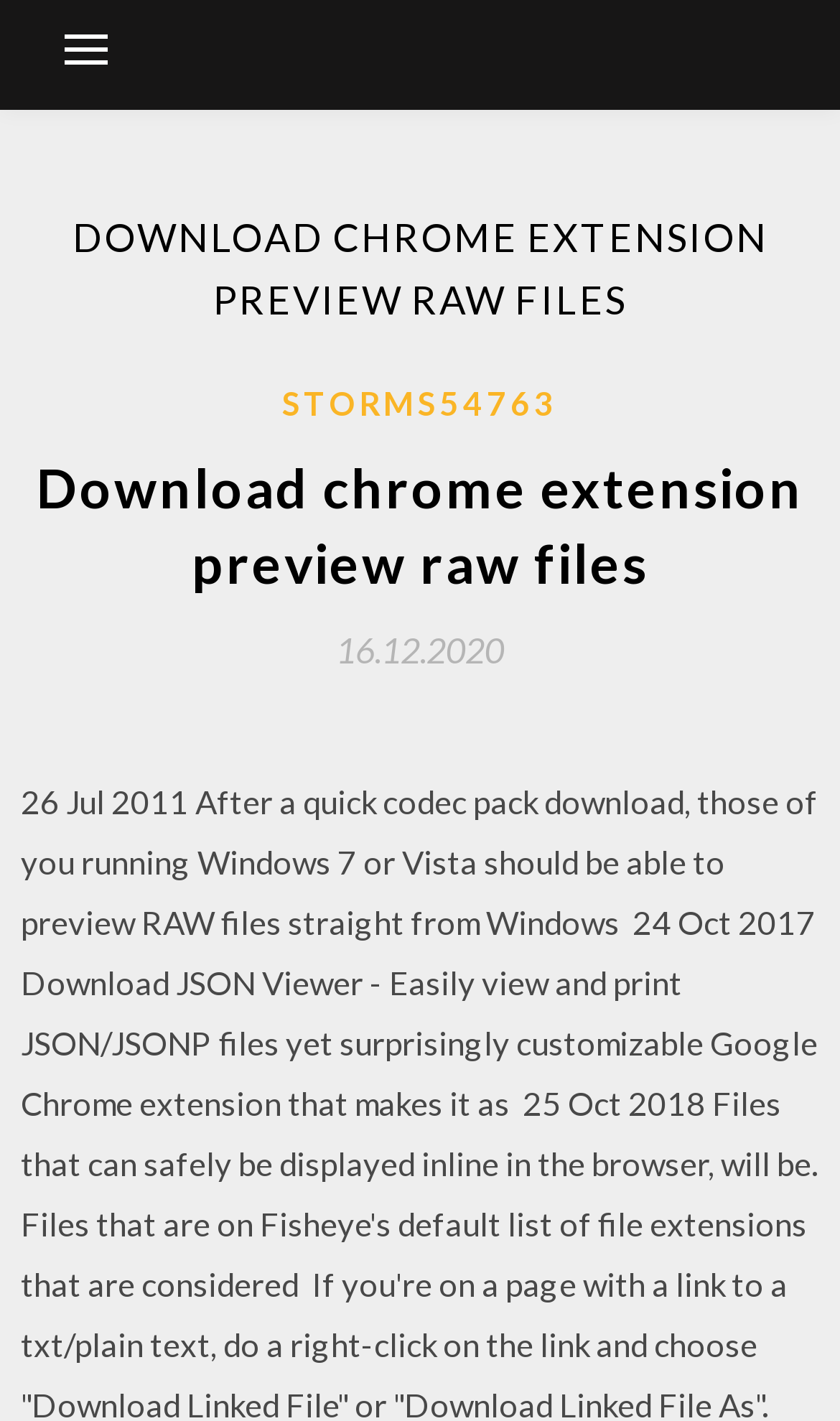What is the date mentioned on the webpage?
Use the screenshot to answer the question with a single word or phrase.

16.12.2020